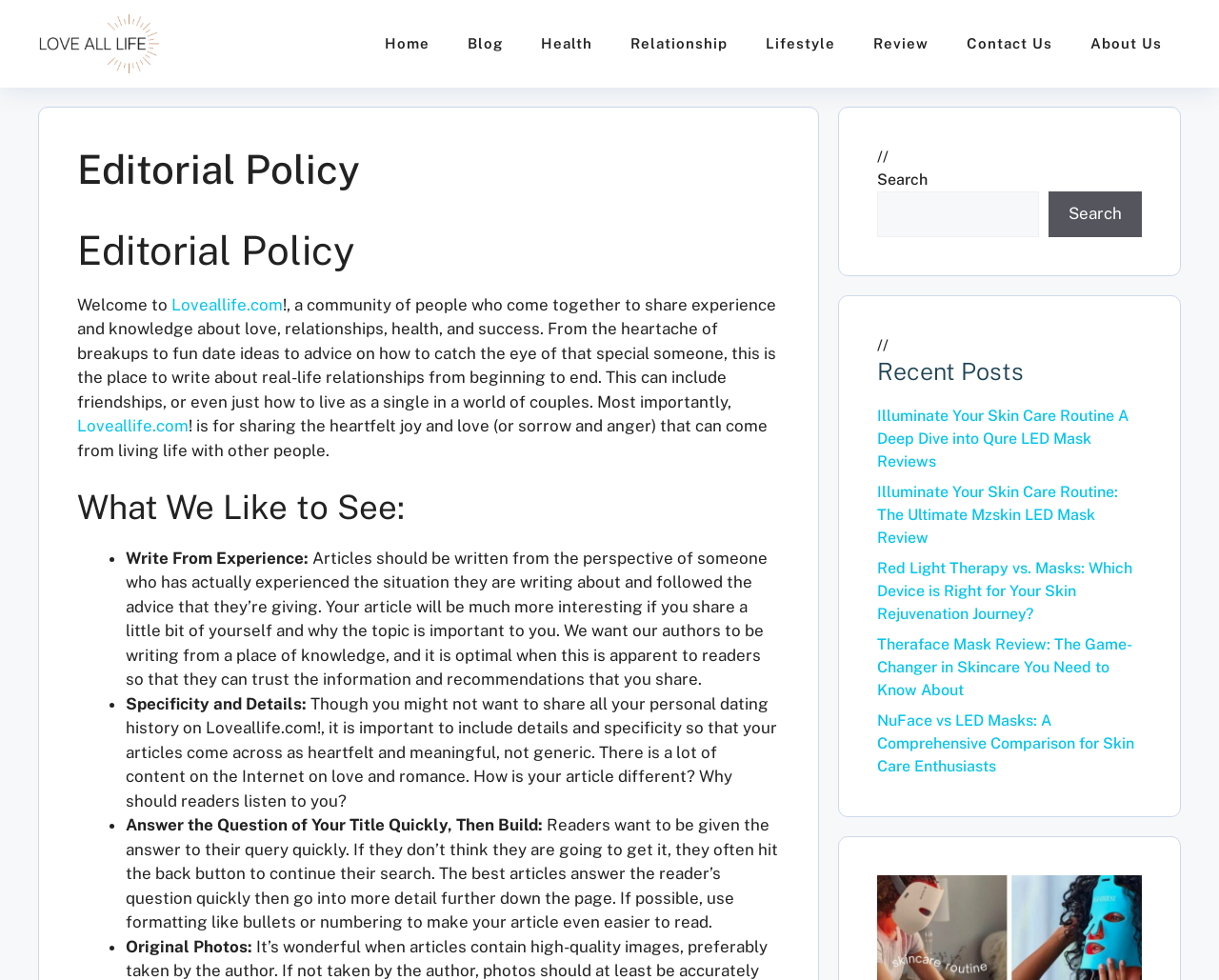Using the information from the screenshot, answer the following question thoroughly:
What is the topic of the recent posts section?

The recent posts section lists several article titles, all of which are related to skin care, such as 'Illuminate Your Skin Care Routine', 'Theraface Mask Review', and 'NuFace vs LED Masks'. This suggests that the topic of the recent posts section is skin care.